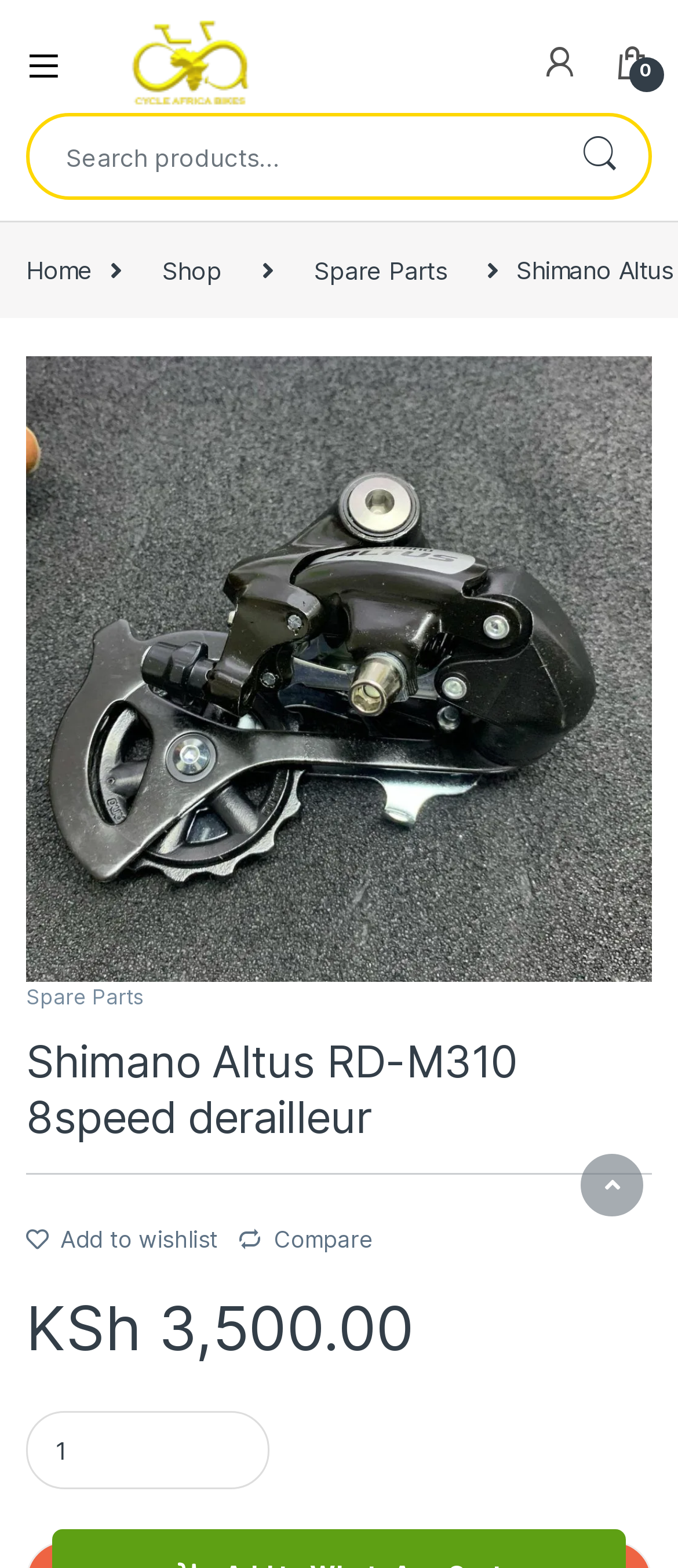Can you provide the bounding box coordinates for the element that should be clicked to implement the instruction: "Go to homepage"?

[0.192, 0.012, 0.369, 0.068]